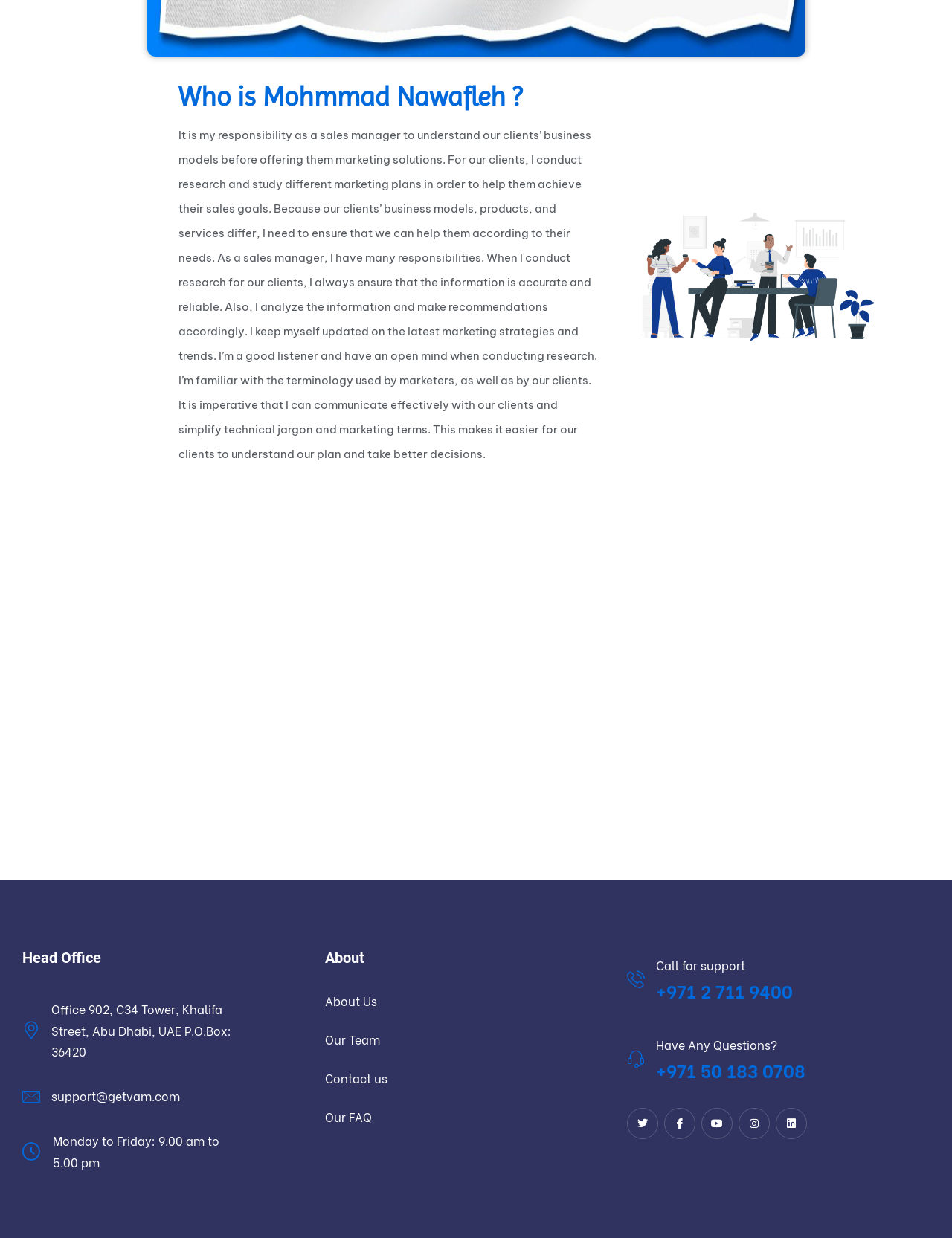How can you contact support?
Examine the image and give a concise answer in one word or a short phrase.

support@getvam.com or +971 2 711 9400